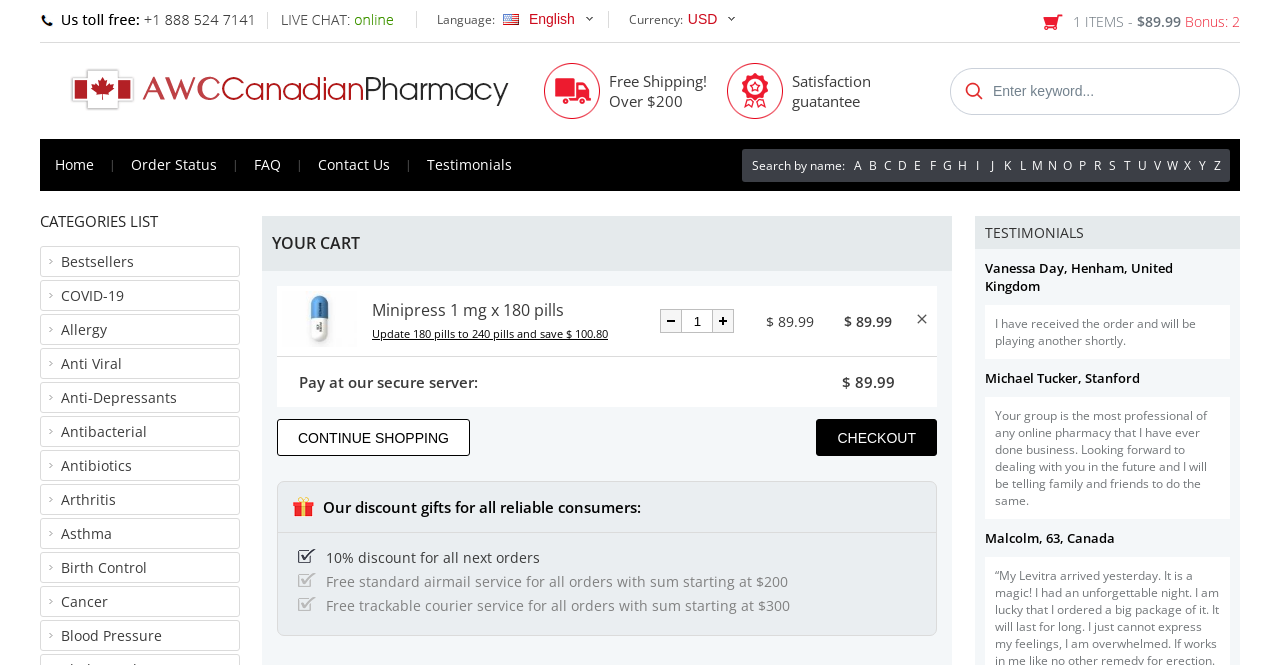Write a detailed summary of the webpage.

The webpage is a cart page for an online pharmacy. At the top, there is a support online link and image, followed by a language selection dropdown menu and a currency selection dropdown menu. Below these, there is a notification that the user has 1 item in their cart, with a total cost of $89.99, and a bonus of 2 items.

The main content of the page is a table displaying the cart items. The table has a single row with four columns: product name, product description, quantity, and price. The product name is "Minipress", and the product description is "Minipress 1 mg x 180 pills Update 180 pills to 240 pills and save $ 100.80". The quantity column has a button to decrease the quantity, a text box to enter the quantity, and a button to increase the quantity. The price column displays the price of the item, which is $89.99.

On the left side of the page, there is a navigation menu with links to various categories, including Bestsellers, COVID-19, Allergy, and others. There is also a search function that allows users to search for products by name.

At the top of the page, there is a menu with links to the home page, order status, FAQ, contact us, and testimonials.